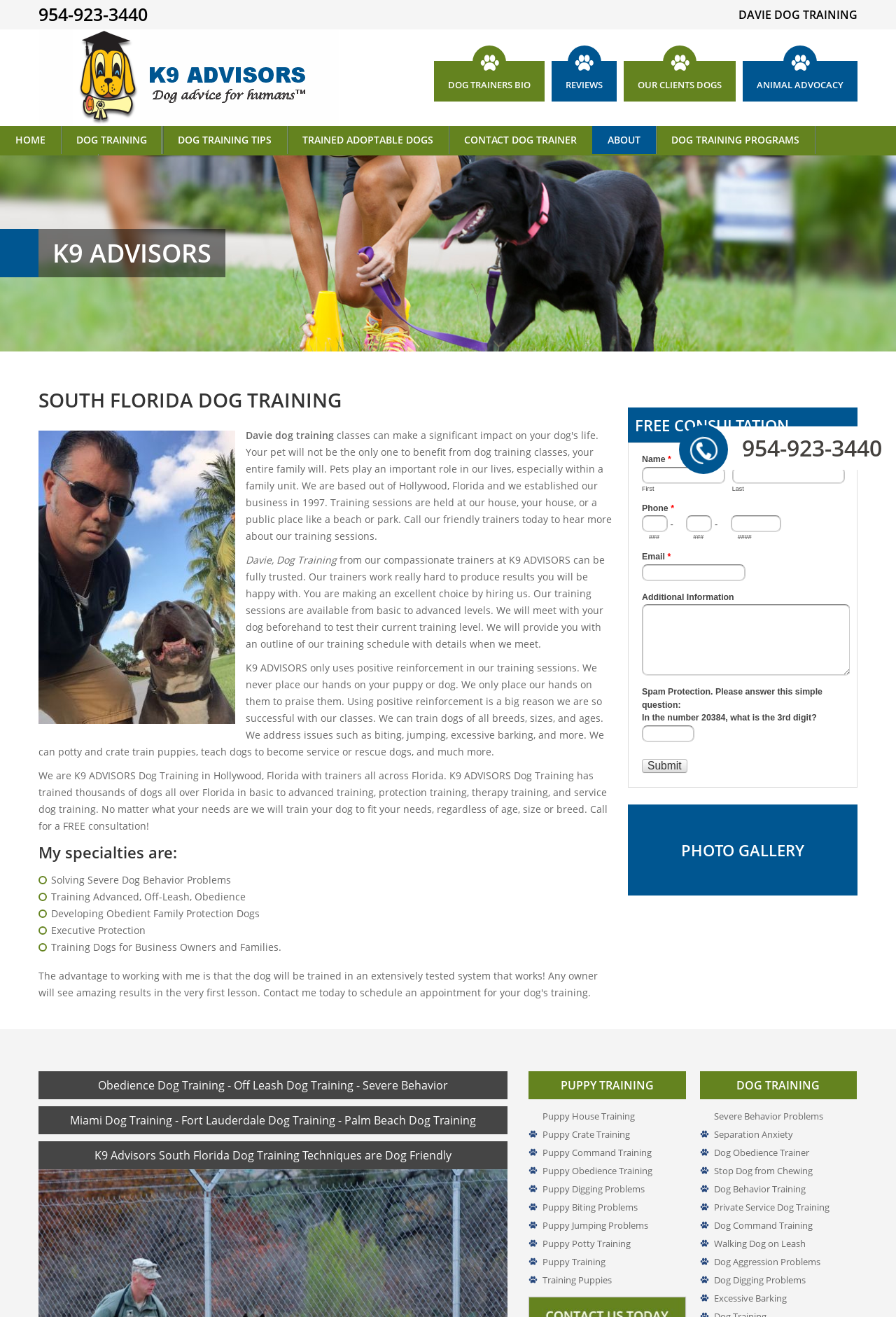Please answer the following query using a single word or phrase: 
What is the name of the dog training company?

Davie Dog Training - K9 Advisors